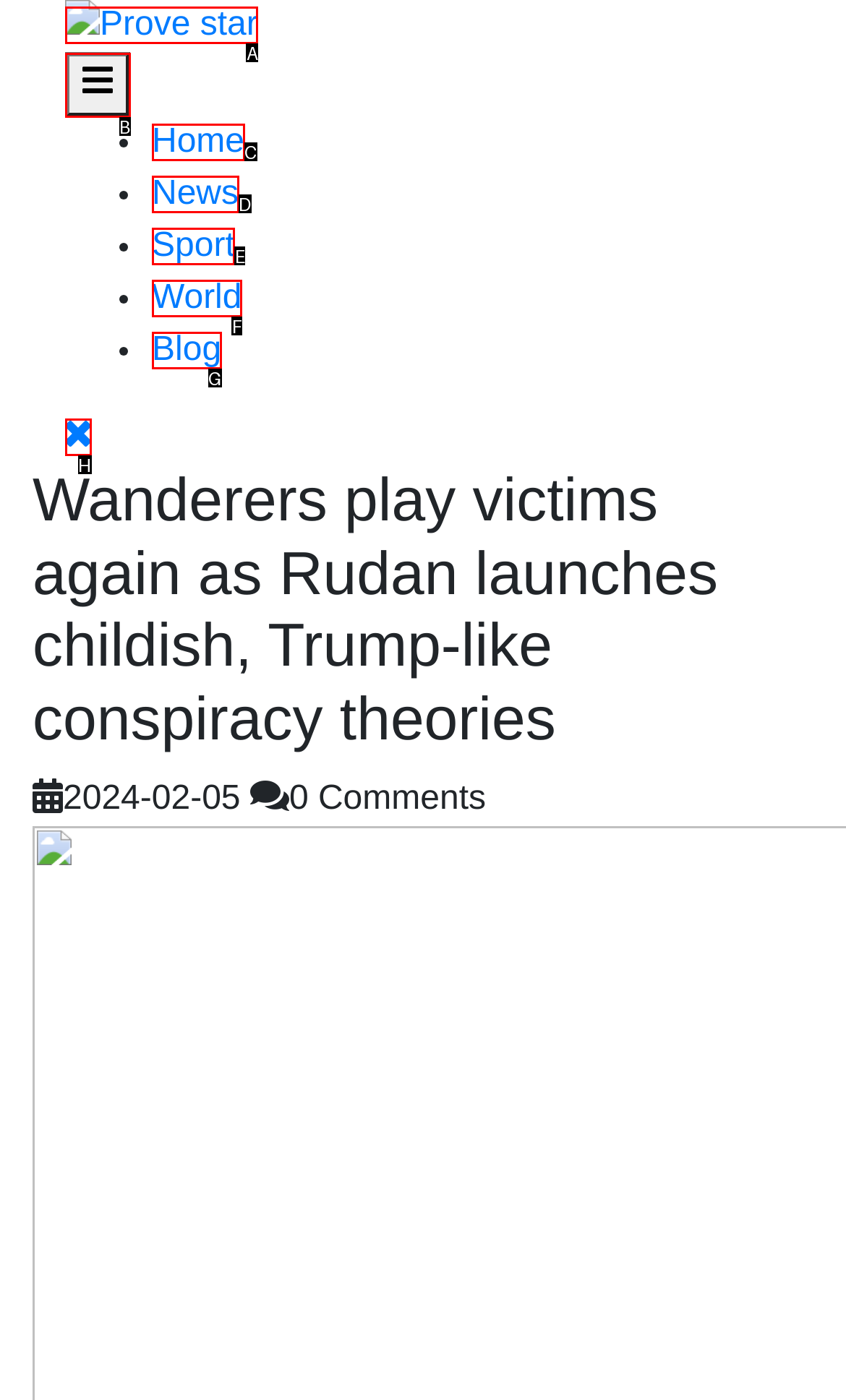Choose the HTML element that should be clicked to achieve this task: Open the menu
Respond with the letter of the correct choice.

B